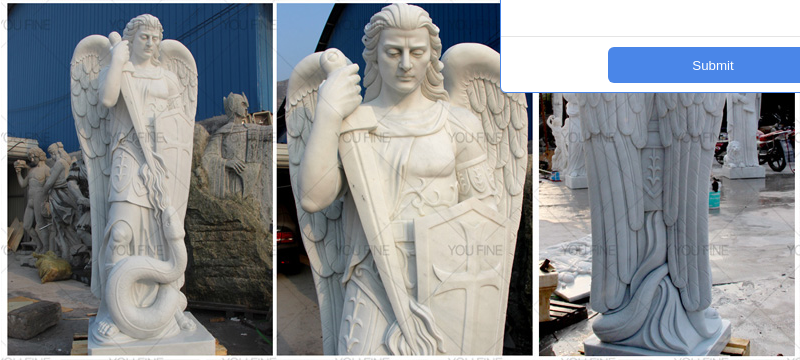Carefully examine the image and provide an in-depth answer to the question: What is the background of the statue?

According to the caption, the statue is set against an industrial backdrop, which suggests that the background of the statue is an industrial setting, possibly a factory or a warehouse.